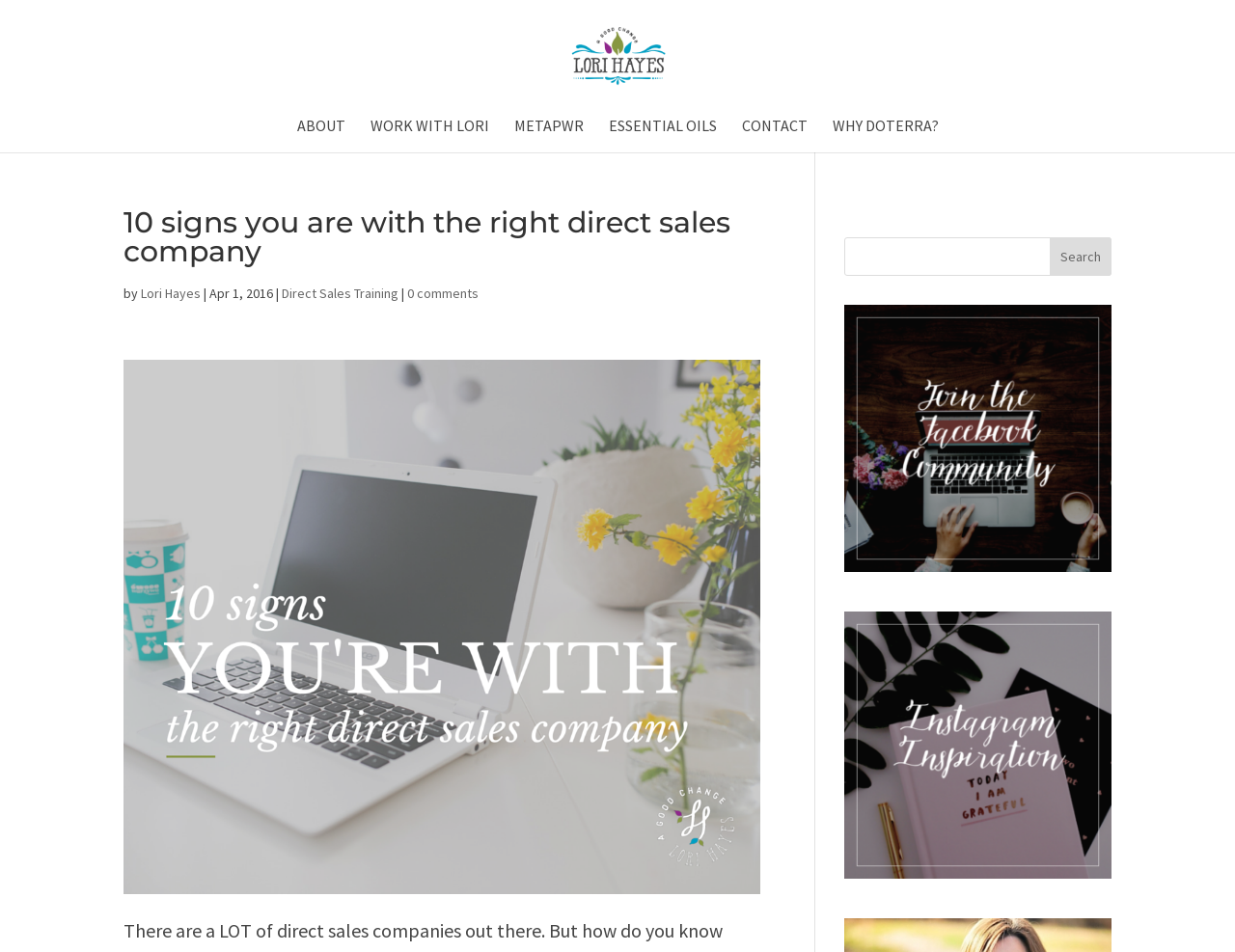Determine the bounding box coordinates for the region that must be clicked to execute the following instruction: "Click on the 'About Us' link".

None